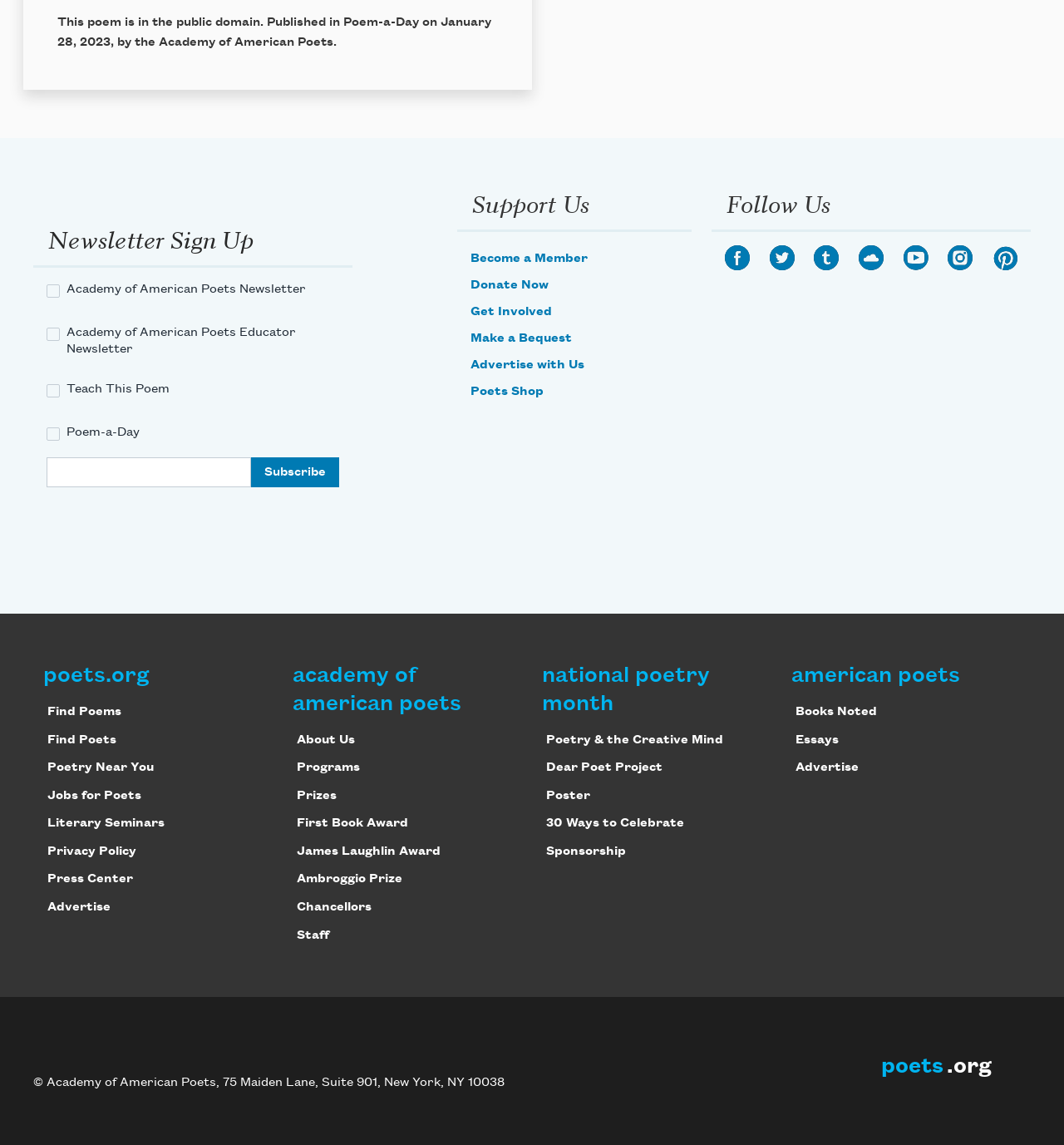Please give a succinct answer to the question in one word or phrase:
What social media platforms can users follow the Academy of American Poets on?

Facebook, Twitter, Tumblr, SoundCloud, YouTube, Instagram, Pinterest